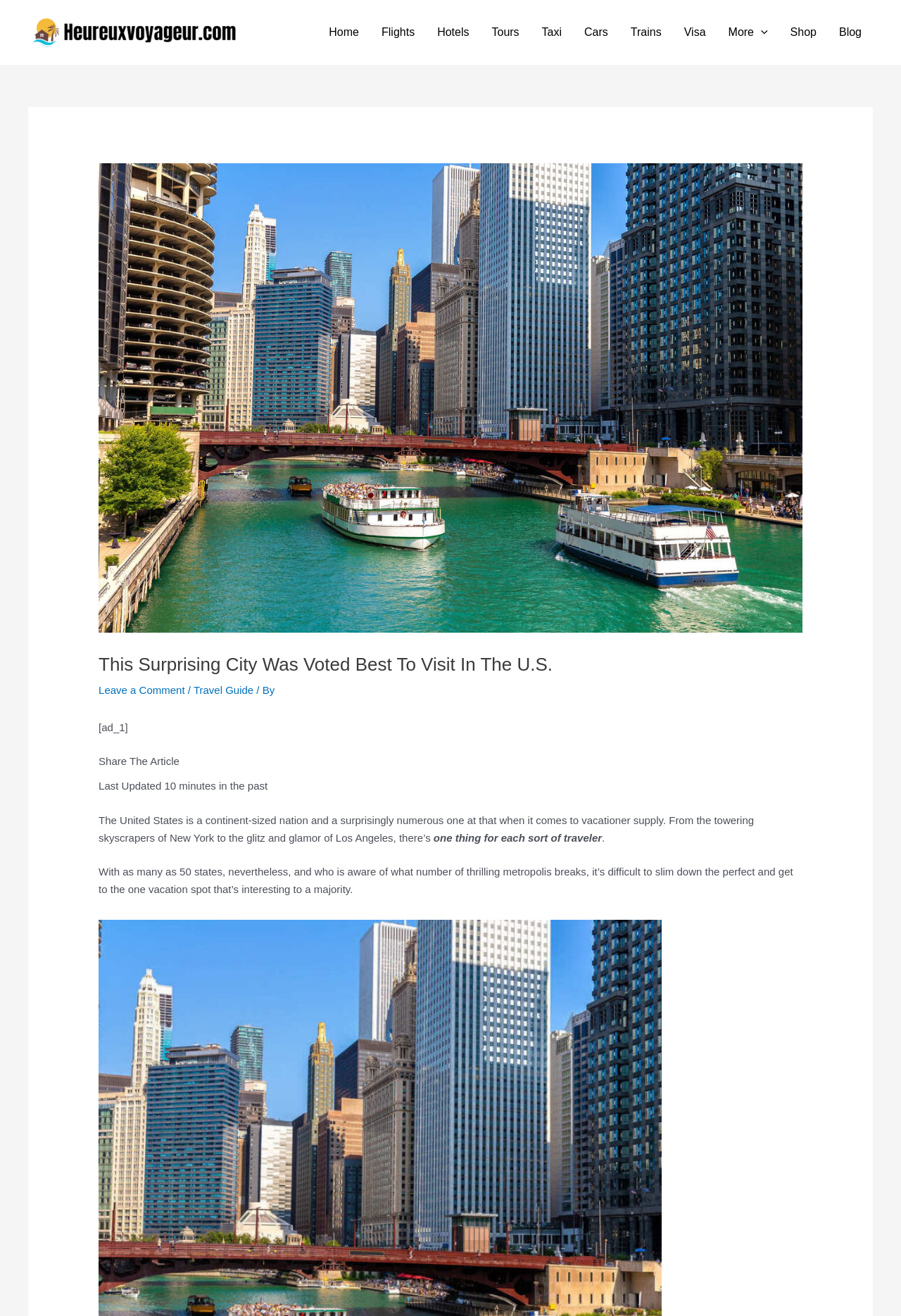What is the name of the website? Based on the screenshot, please respond with a single word or phrase.

heureuxvoyageur